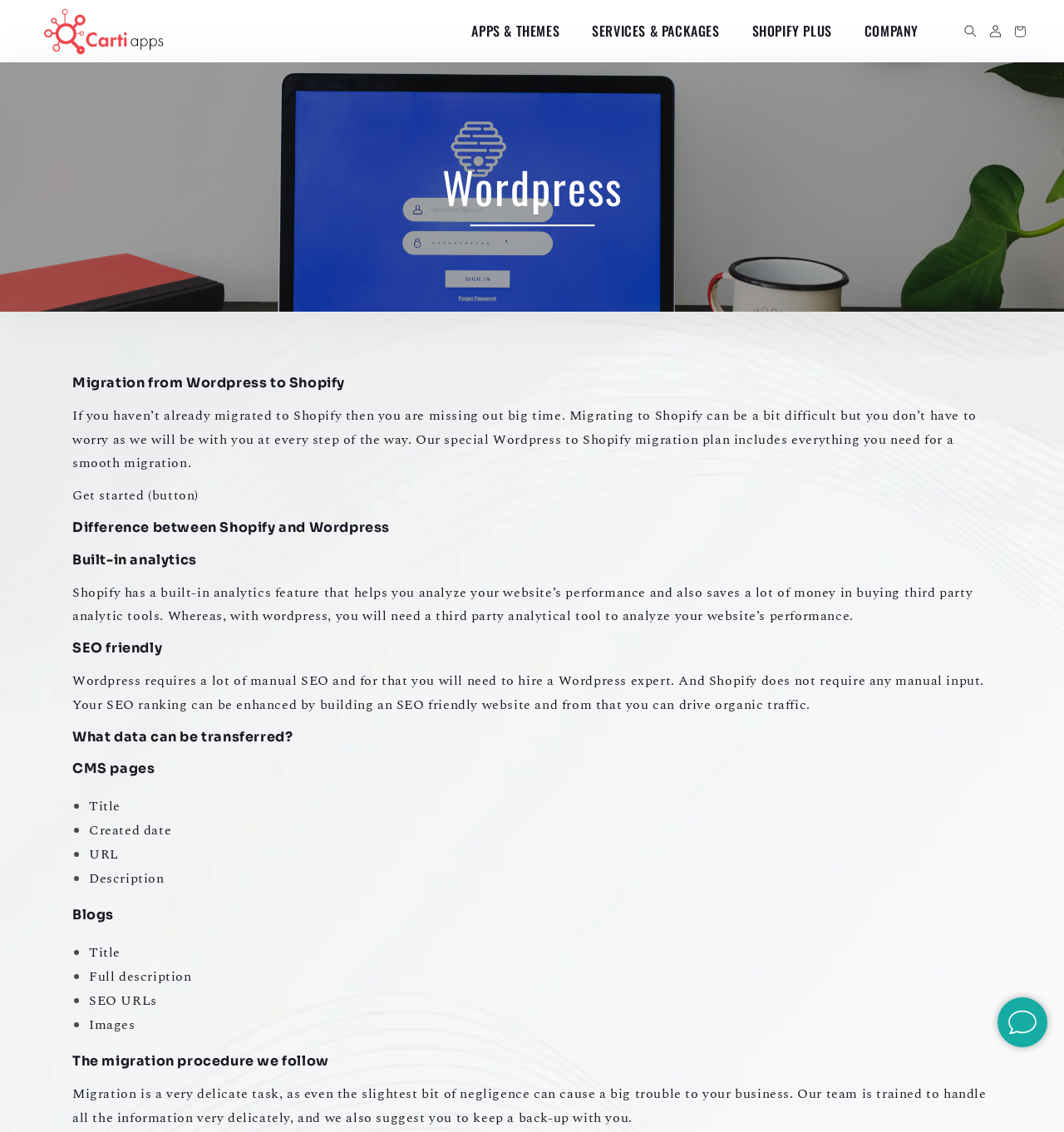Utilize the details in the image to thoroughly answer the following question: What data can be transferred during migration?

During migration, data that can be transferred includes CMS pages, blogs, and other information, as listed in the static text elements with IDs 290, 296, and others.